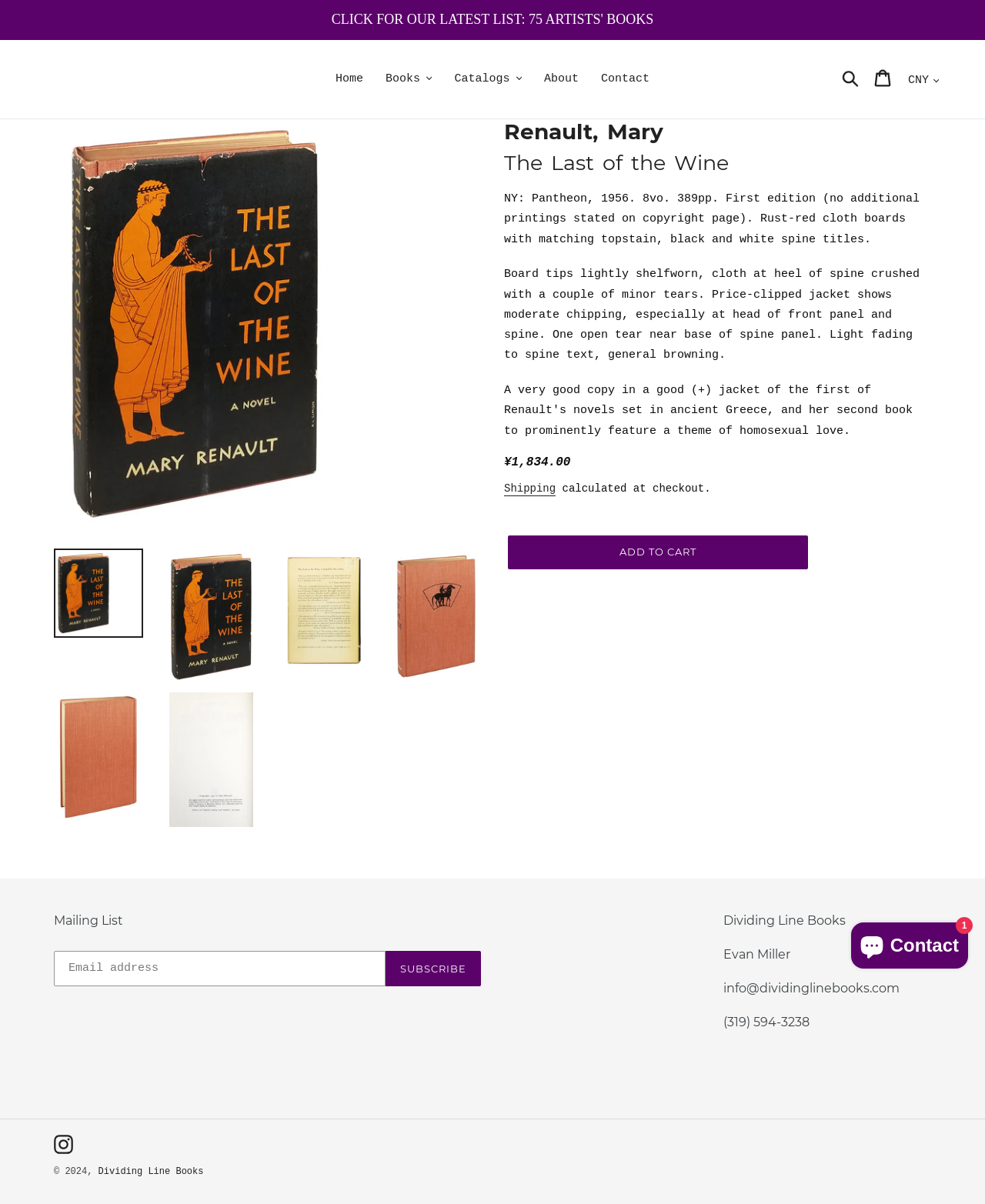Find the UI element described as: "Dividing Line Books" and predict its bounding box coordinates. Ensure the coordinates are four float numbers between 0 and 1, [left, top, right, bottom].

[0.1, 0.968, 0.207, 0.977]